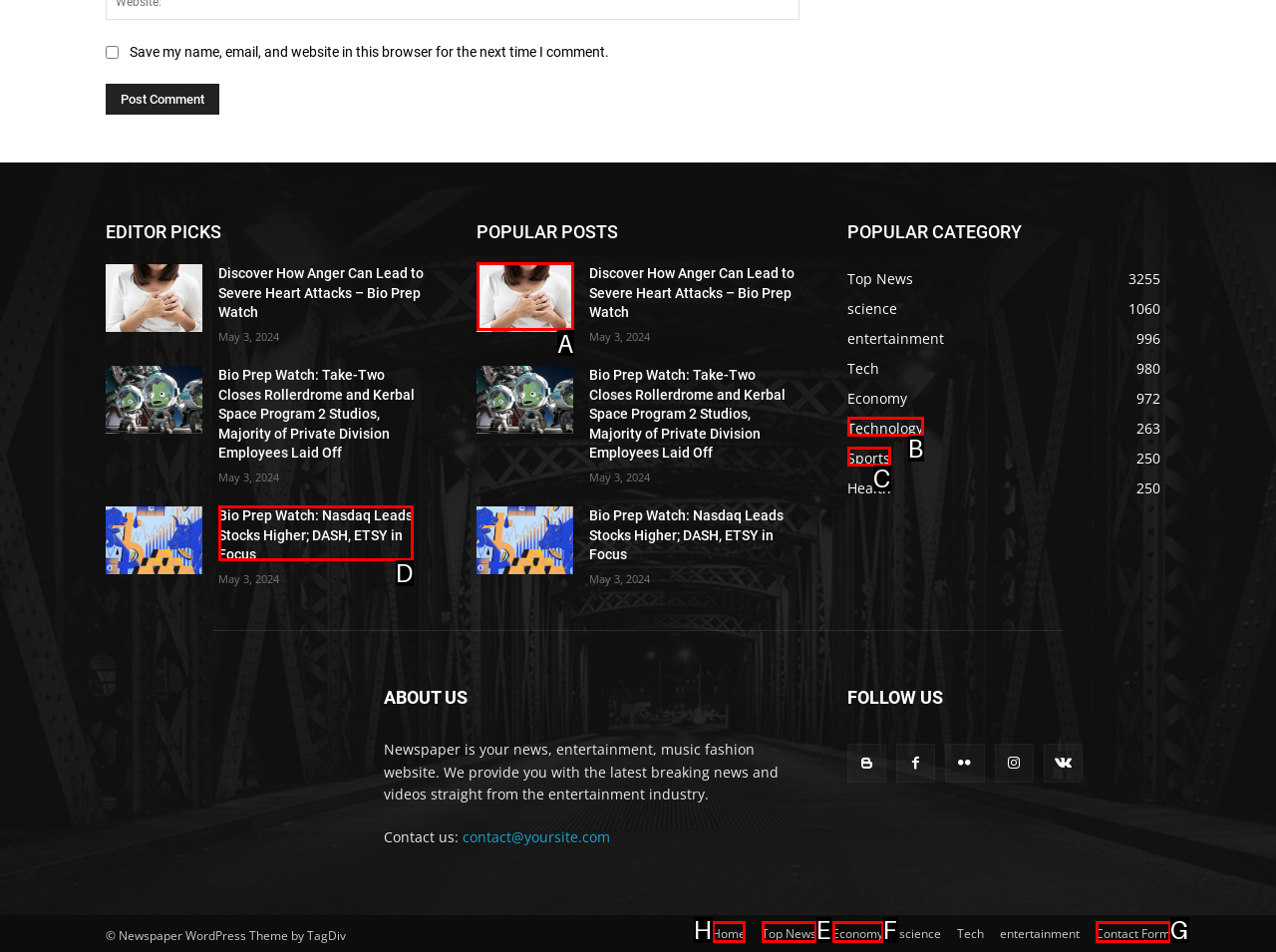Determine which option you need to click to execute the following task: Go to the home page. Provide your answer as a single letter.

H